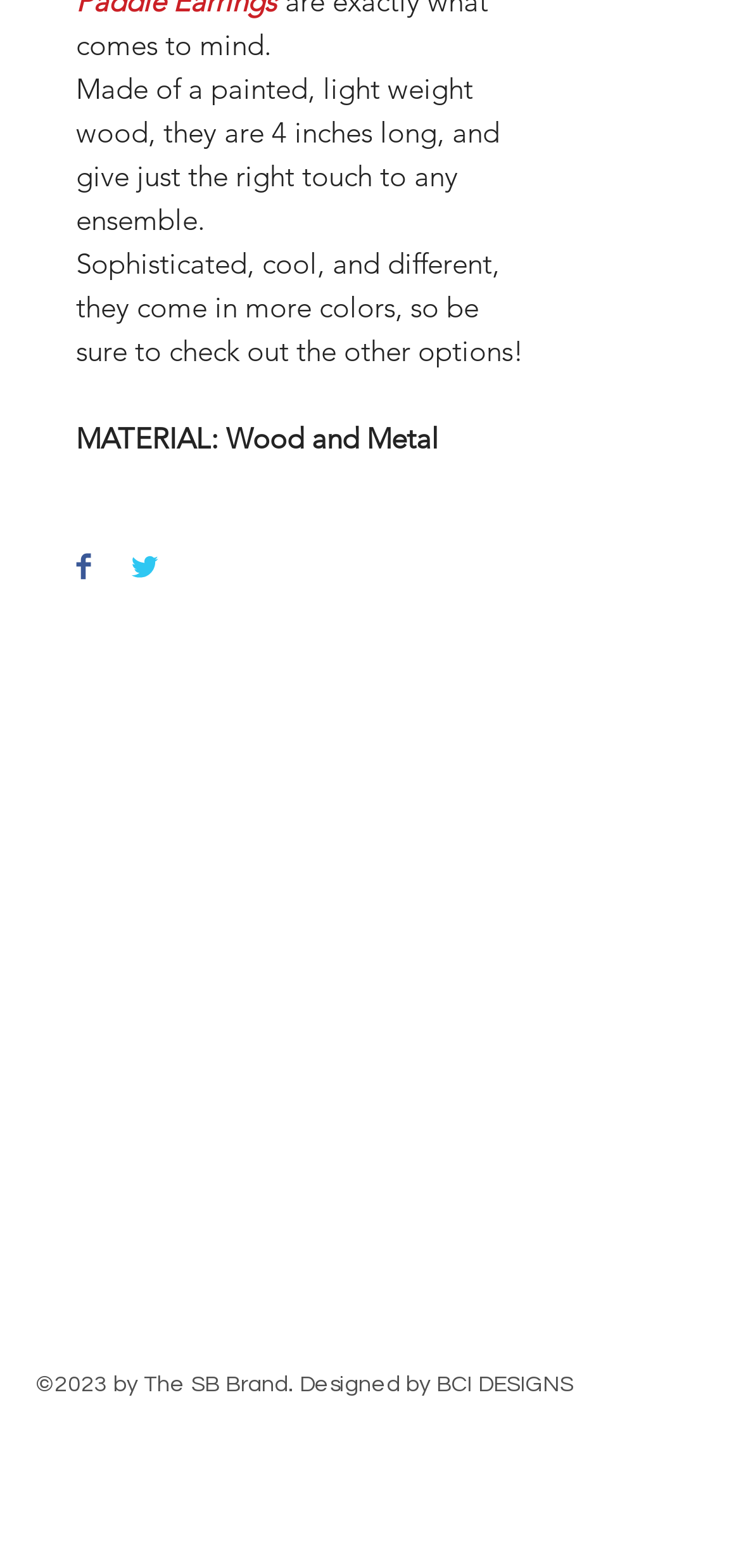Provide a brief response to the question below using a single word or phrase: 
How long are the products?

4 inches